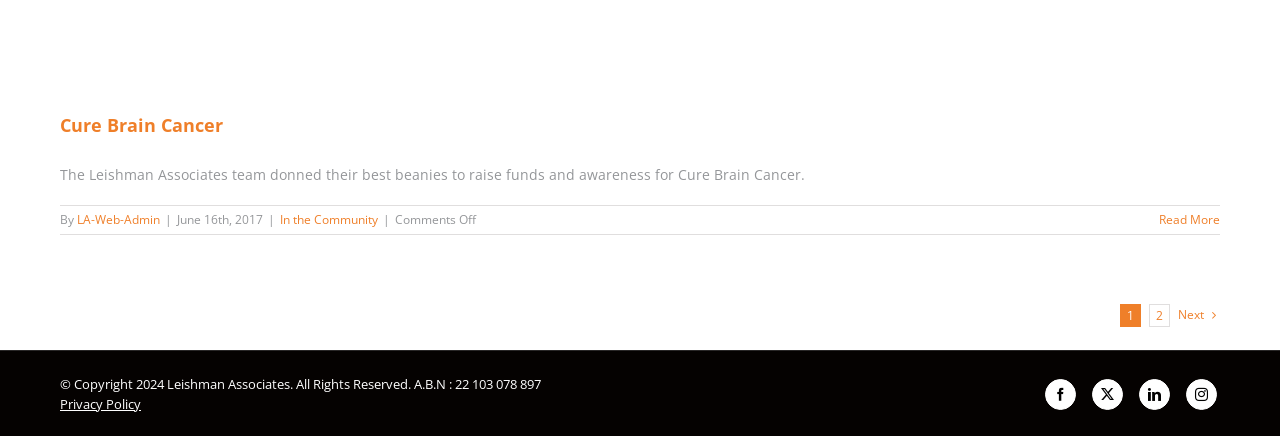Locate the bounding box of the user interface element based on this description: "In the Community".

[0.219, 0.485, 0.295, 0.524]